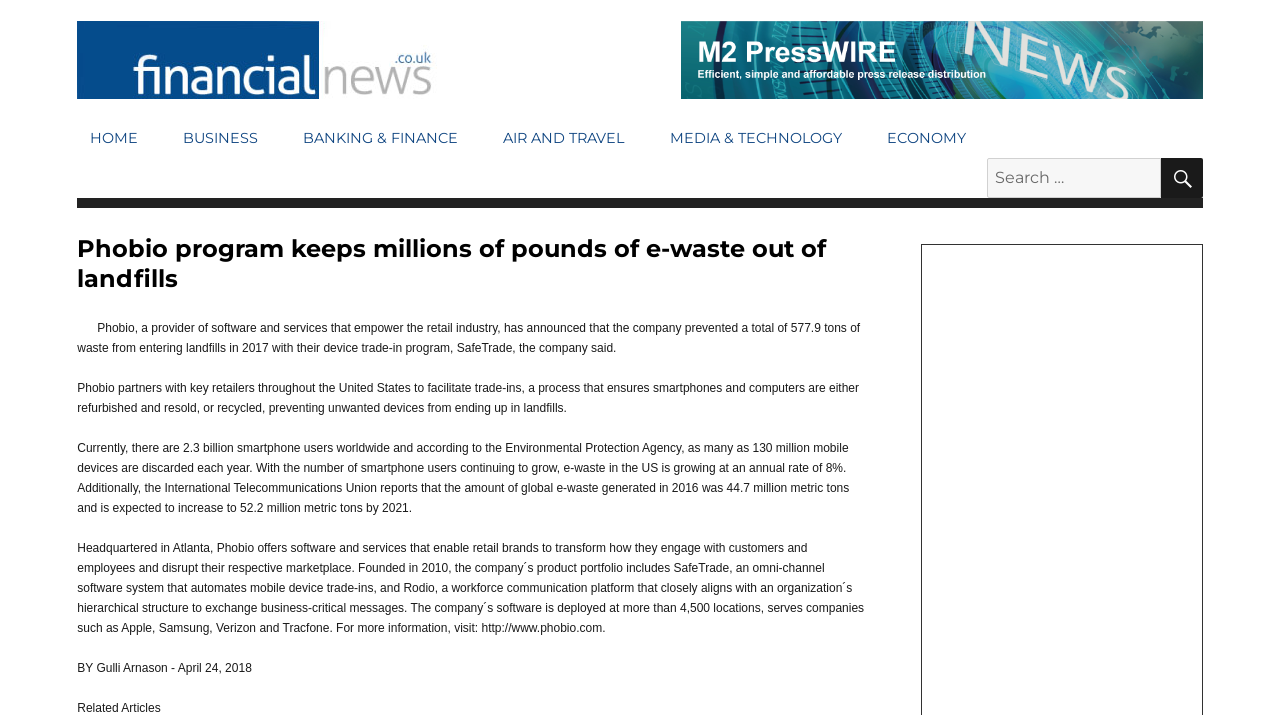Create an in-depth description of the webpage, covering main sections.

The webpage appears to be a news article from Financial News, with a focus on Phobio's e-waste reduction program. At the top, there is a navigation menu with links to various sections, including HOME, BUSINESS, BANKING & FINANCE, AIR AND TRAVEL, MEDIA & TECHNOLOGY, and ECONOMY. To the right of the navigation menu, there is a search bar with a search button.

Below the navigation menu, there is a header section with a large heading that reads "Phobio program keeps millions of pounds of e-waste out of landfills". Next to the heading, there is a small image. 

The main content of the article is divided into four paragraphs. The first paragraph explains that Phobio's device trade-in program, SafeTrade, prevented 577.9 tons of waste from entering landfills in 2017. The second paragraph describes how Phobio partners with retailers to facilitate trade-ins, which ensures that devices are either refurbished and resold or recycled.

The third paragraph provides statistics on the growing problem of e-waste, citing the Environmental Protection Agency and the International Telecommunications Union. The fourth paragraph provides information about Phobio, including its headquarters, product portfolio, and clients.

At the bottom of the article, there is a byline with the author's name, Gulli Arnason, and the date of publication, April 24, 2018.